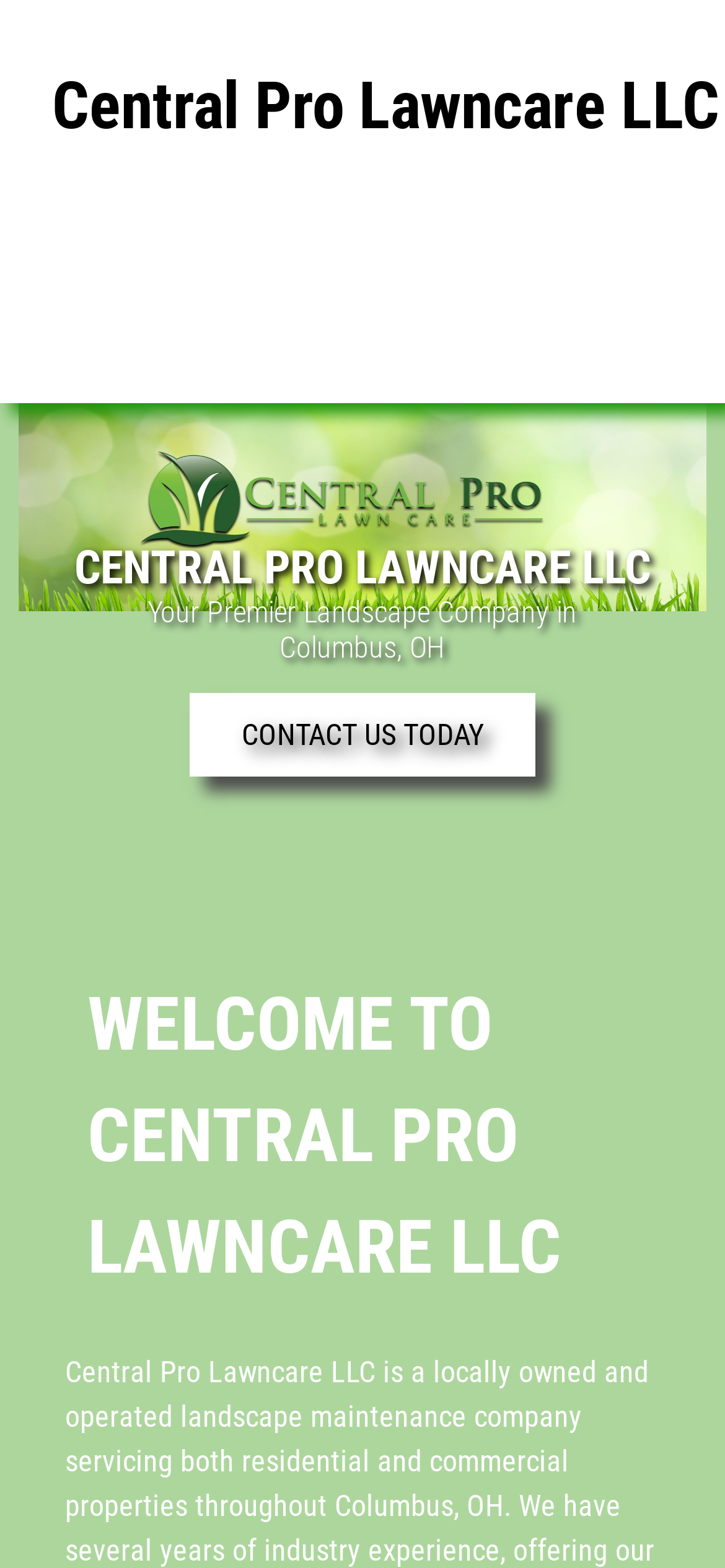Determine the bounding box coordinates for the area you should click to complete the following instruction: "visit the home page".

[0.325, 0.269, 0.675, 0.306]